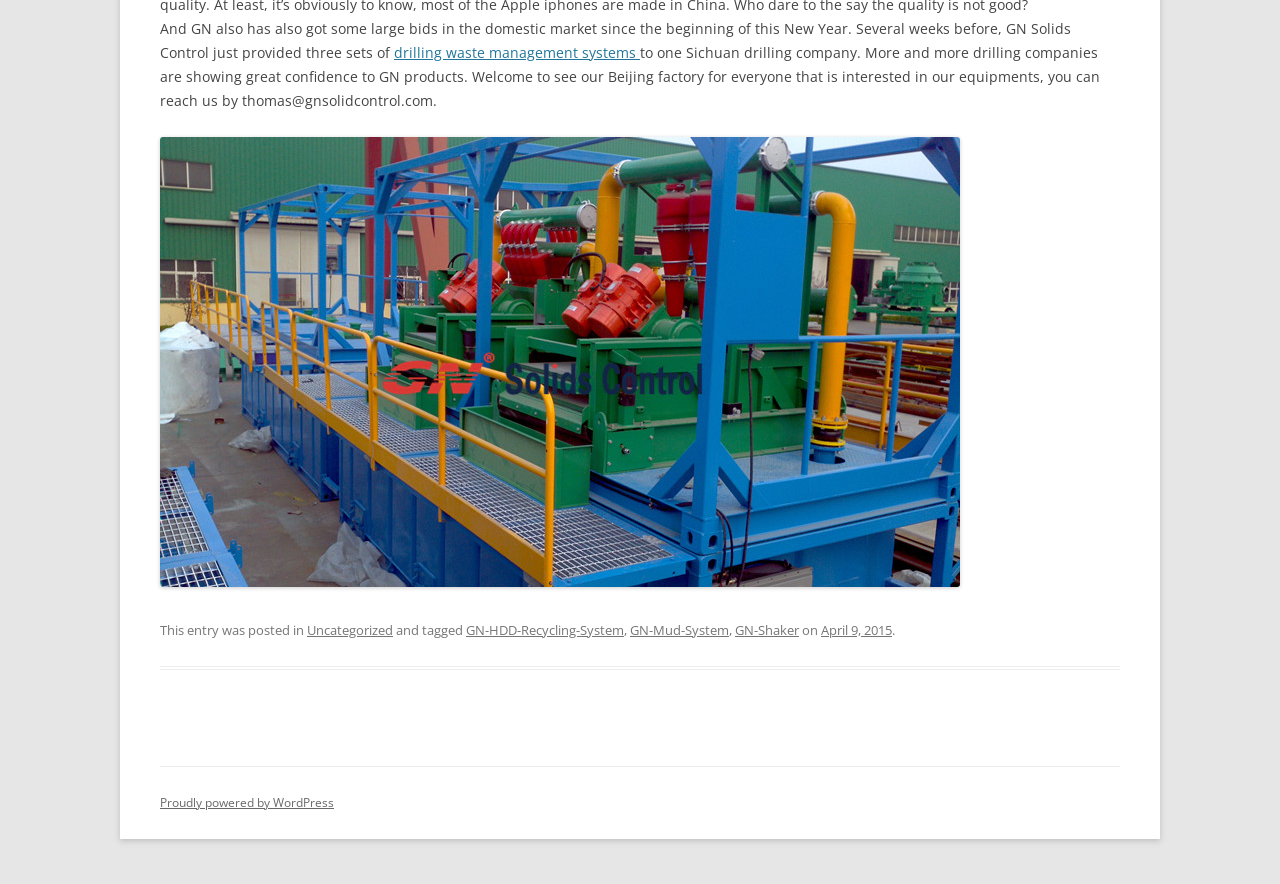Find the bounding box coordinates of the area to click in order to follow the instruction: "check the post details on April 9, 2015".

[0.641, 0.702, 0.697, 0.722]